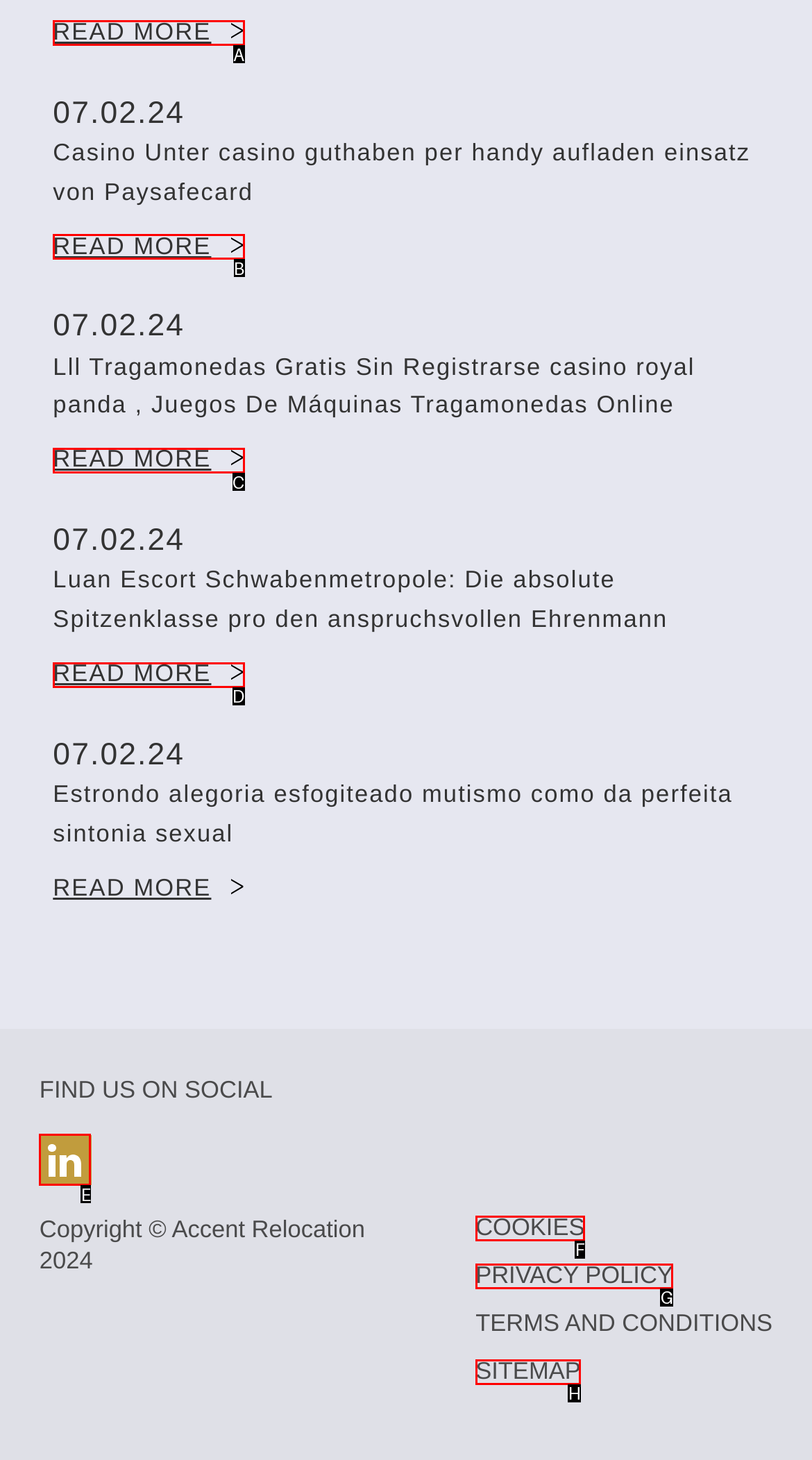Based on the description: Sitemap, find the HTML element that matches it. Provide your answer as the letter of the chosen option.

H